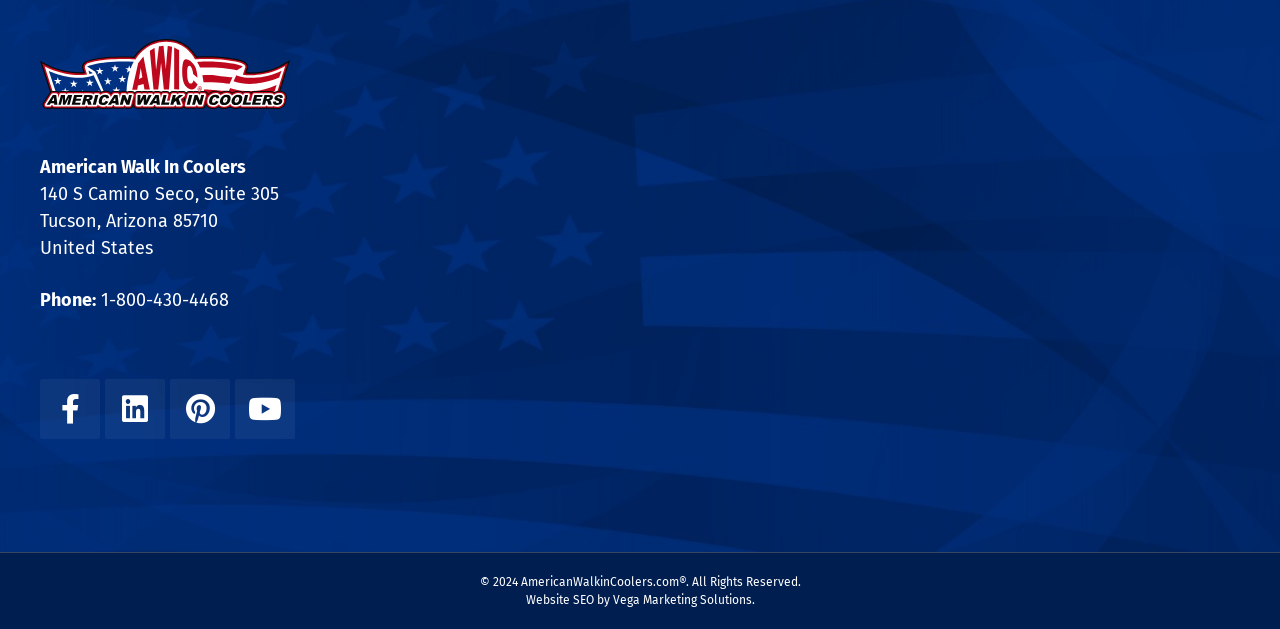What certifications does the company have?
Please respond to the question with a detailed and informative answer.

The certifications can be found in the bottom section of the webpage, where there are images and links to 'BBB Accredited Business', 'GSA Advantage', and 'SAM.gov'.